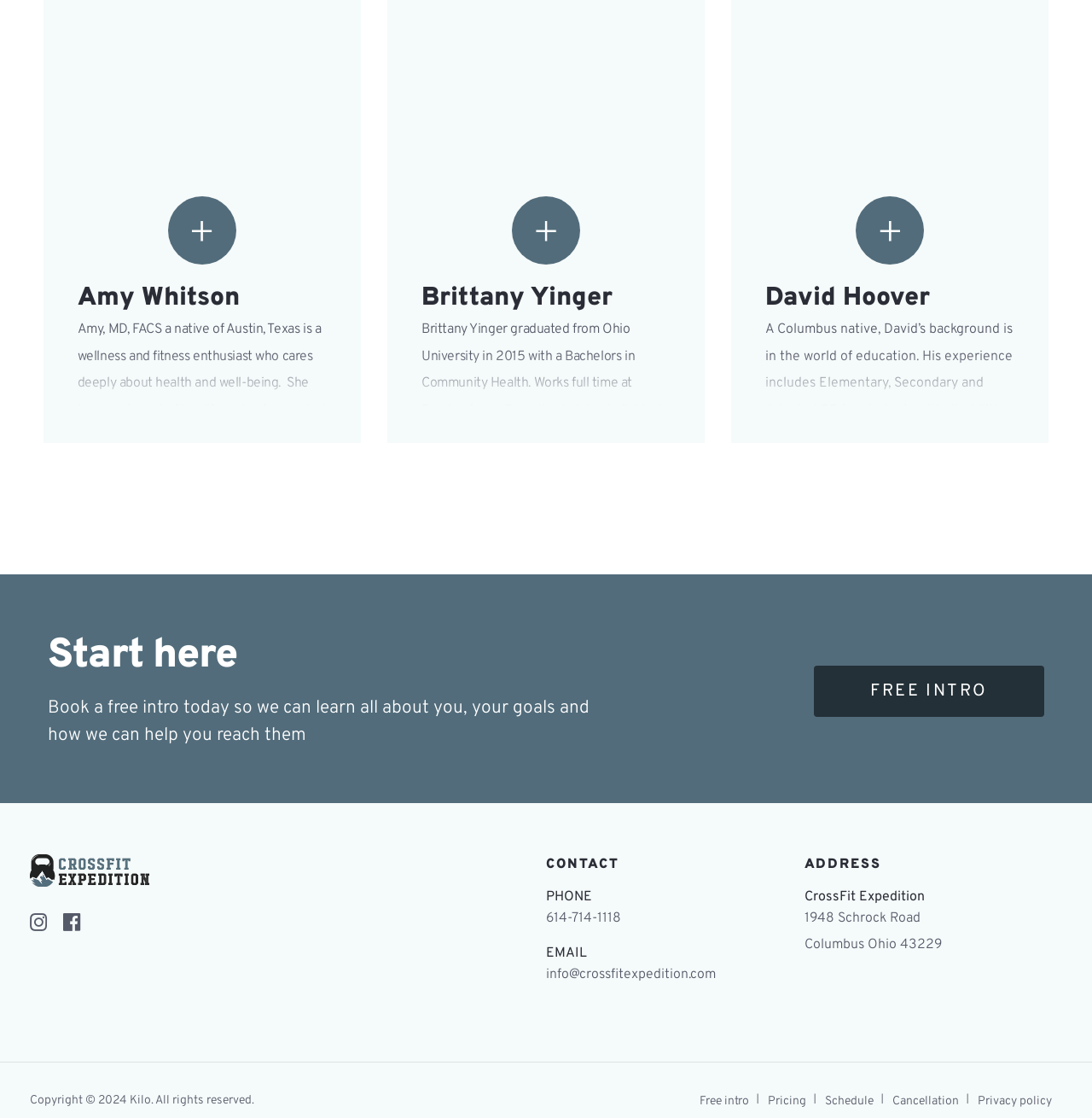Pinpoint the bounding box coordinates of the clickable area needed to execute the instruction: "Call us at 614-714-1118". The coordinates should be specified as four float numbers between 0 and 1, i.e., [left, top, right, bottom].

[0.5, 0.814, 0.569, 0.829]